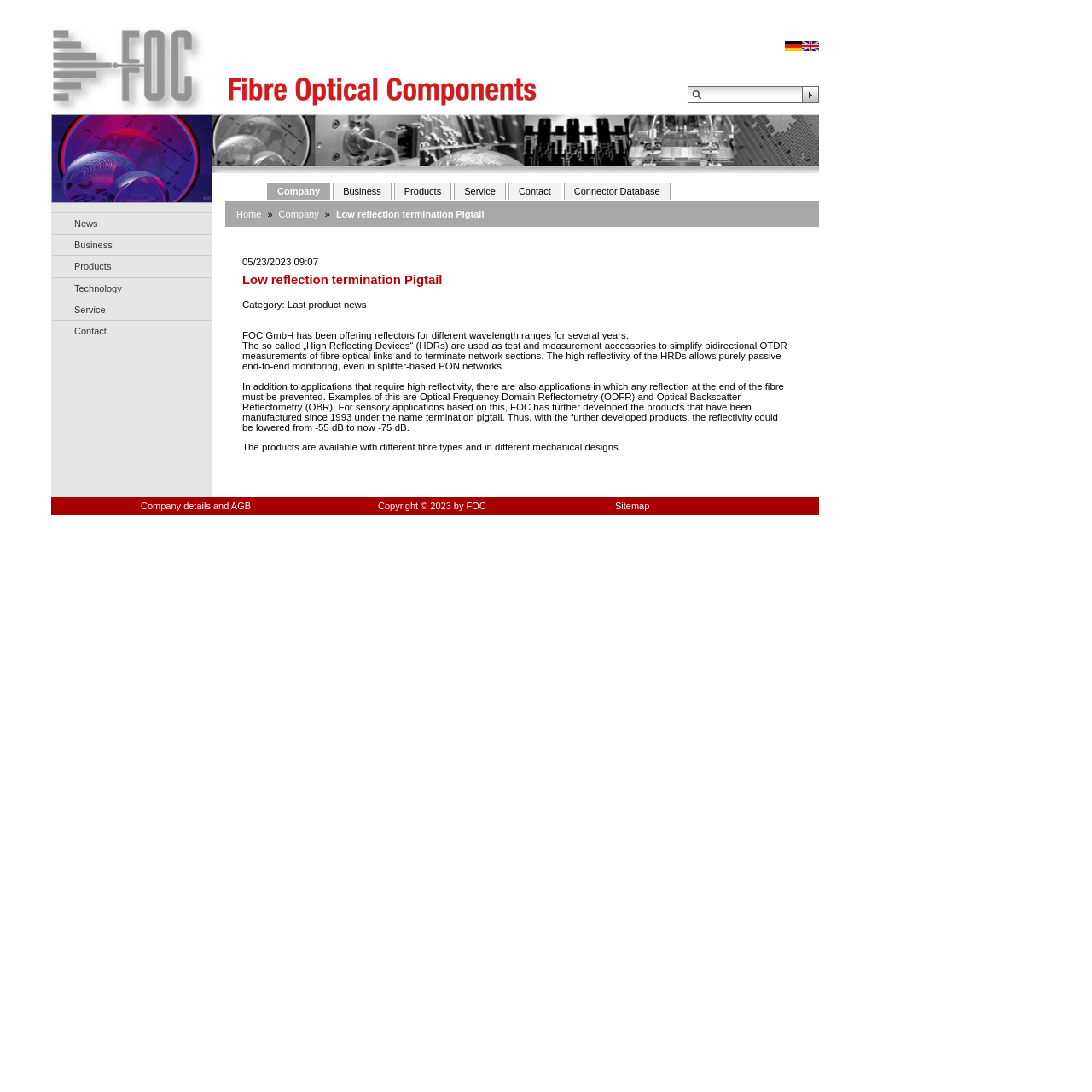Find the bounding box coordinates of the element to click in order to complete the given instruction: "View the Sitemap."

[0.563, 0.458, 0.595, 0.468]